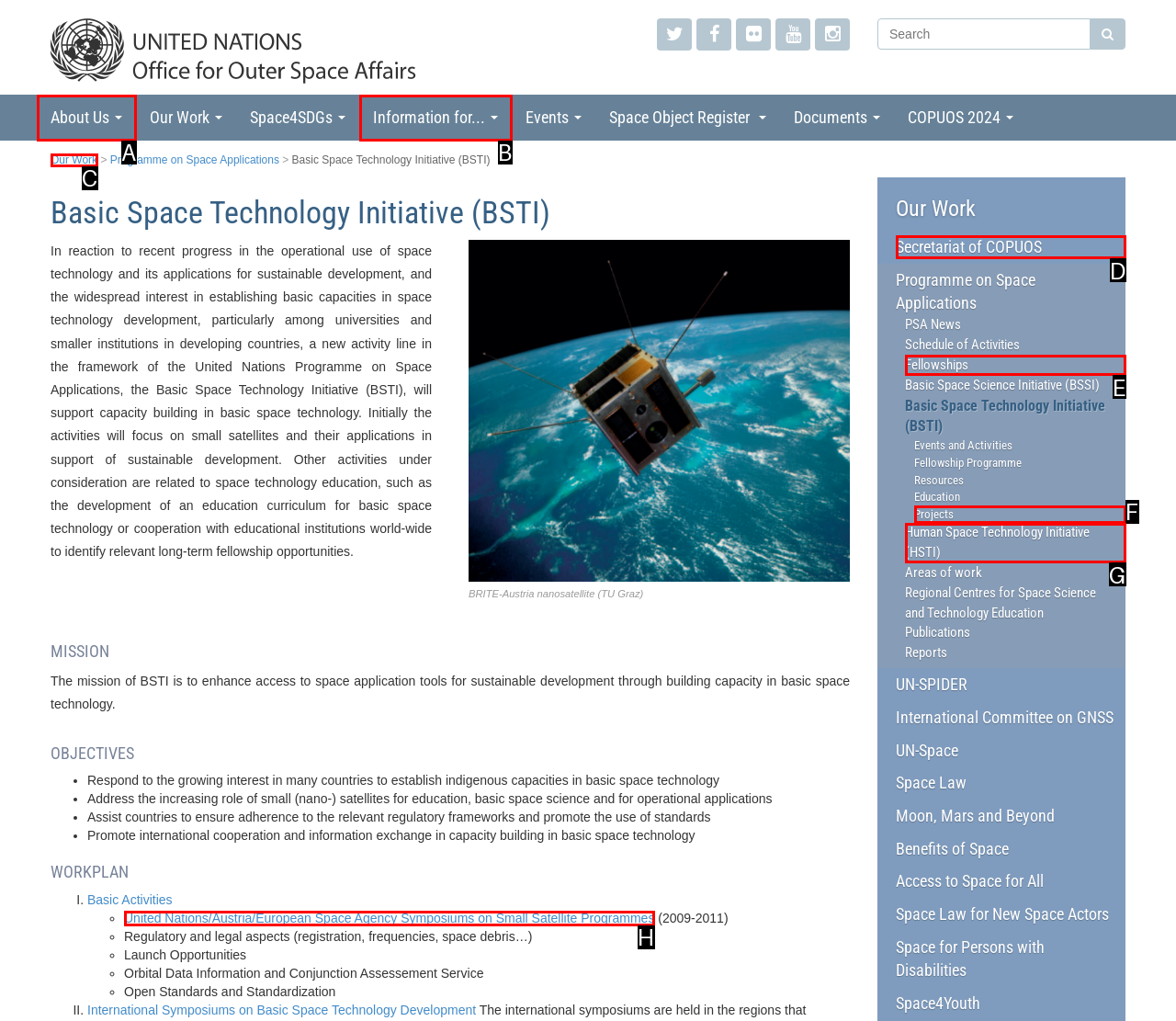Match the description: Secretariat of COPUOS to the appropriate HTML element. Respond with the letter of your selected option.

D